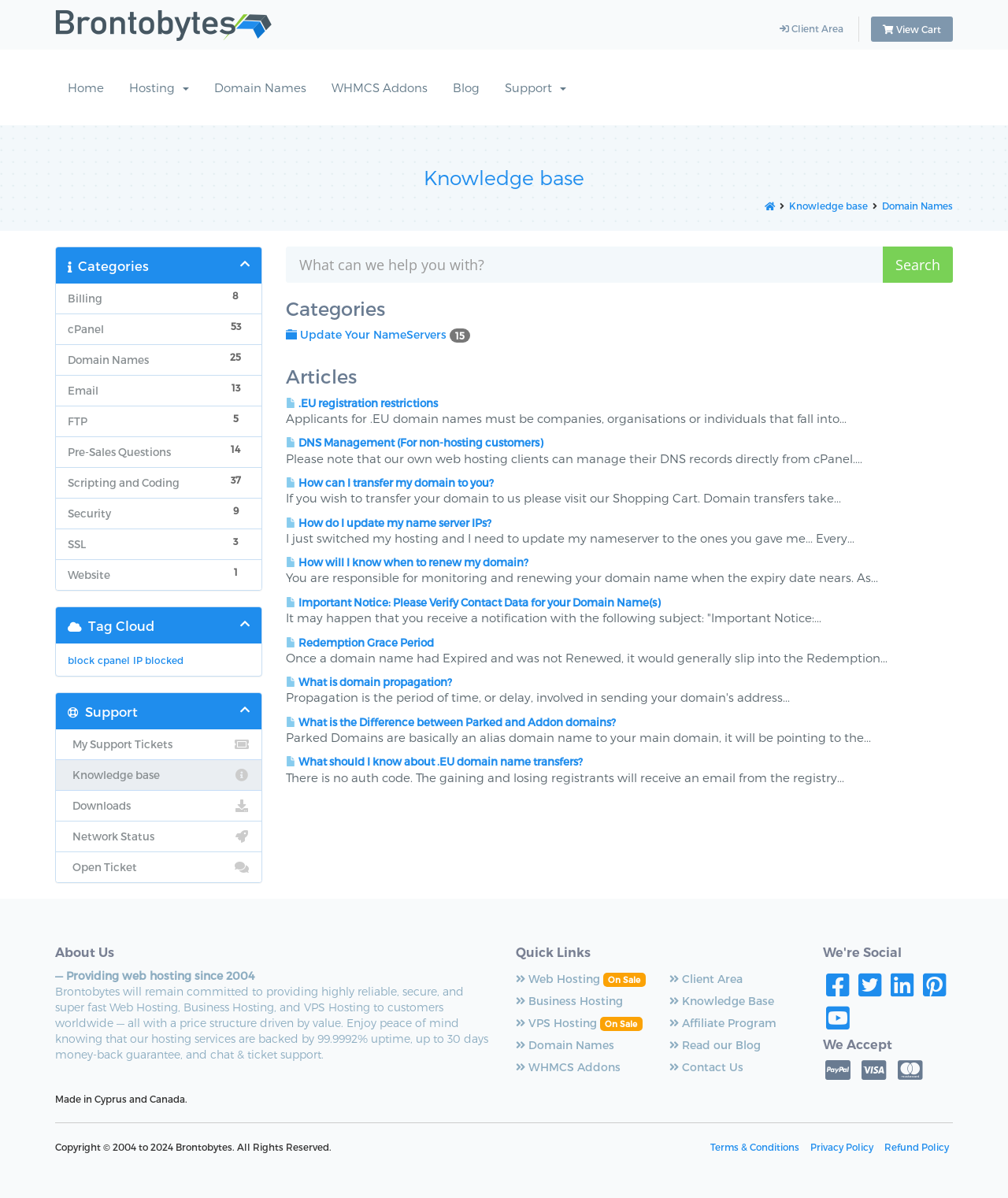What is the main topic of this webpage?
Based on the image, answer the question with as much detail as possible.

Based on the webpage's structure and content, it appears to be a knowledge base focused on domain names, with various categories and articles related to domain name management, registration, and transfer.